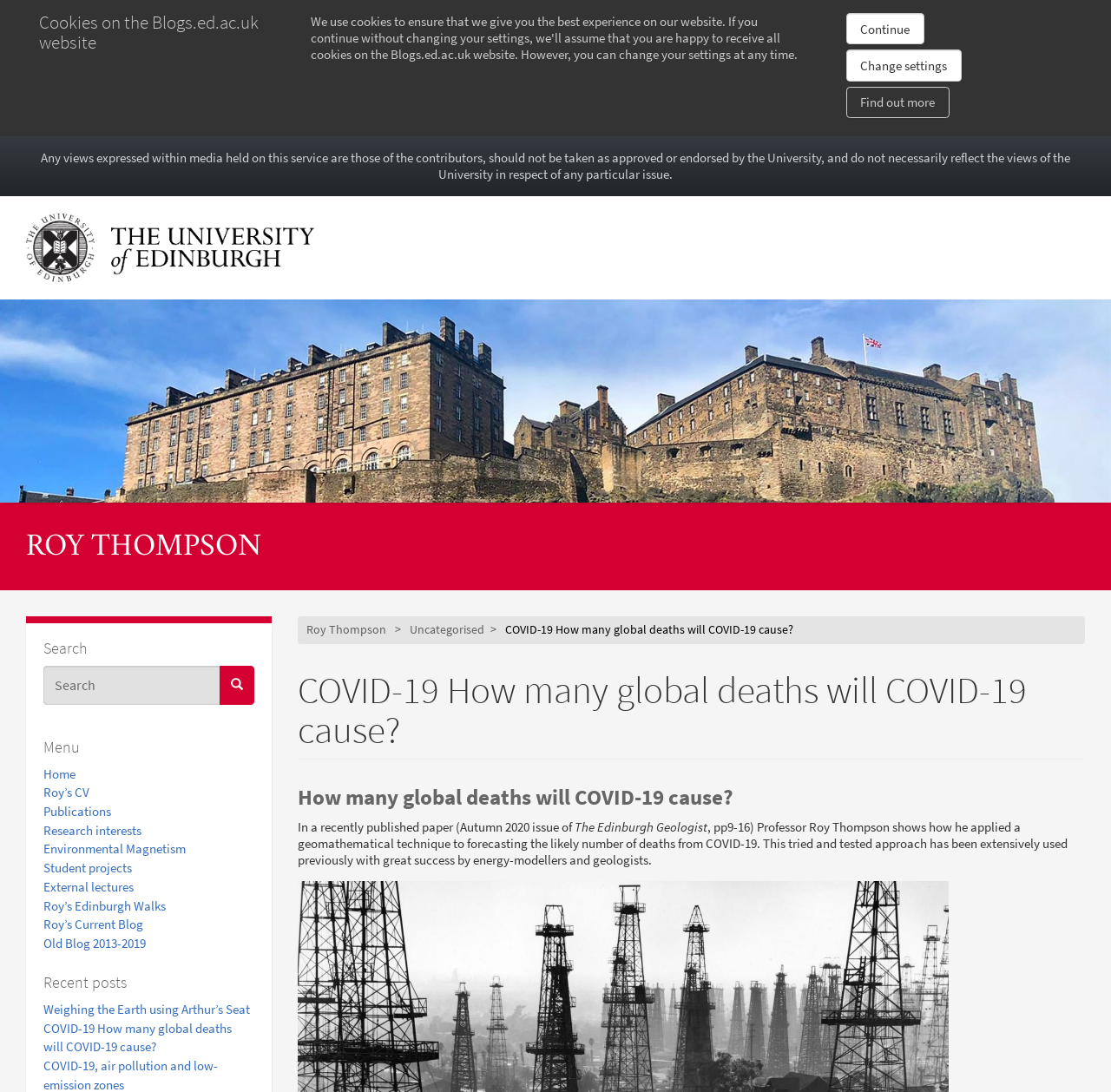Find the bounding box of the UI element described as follows: "Uncategorised".

[0.368, 0.569, 0.436, 0.585]